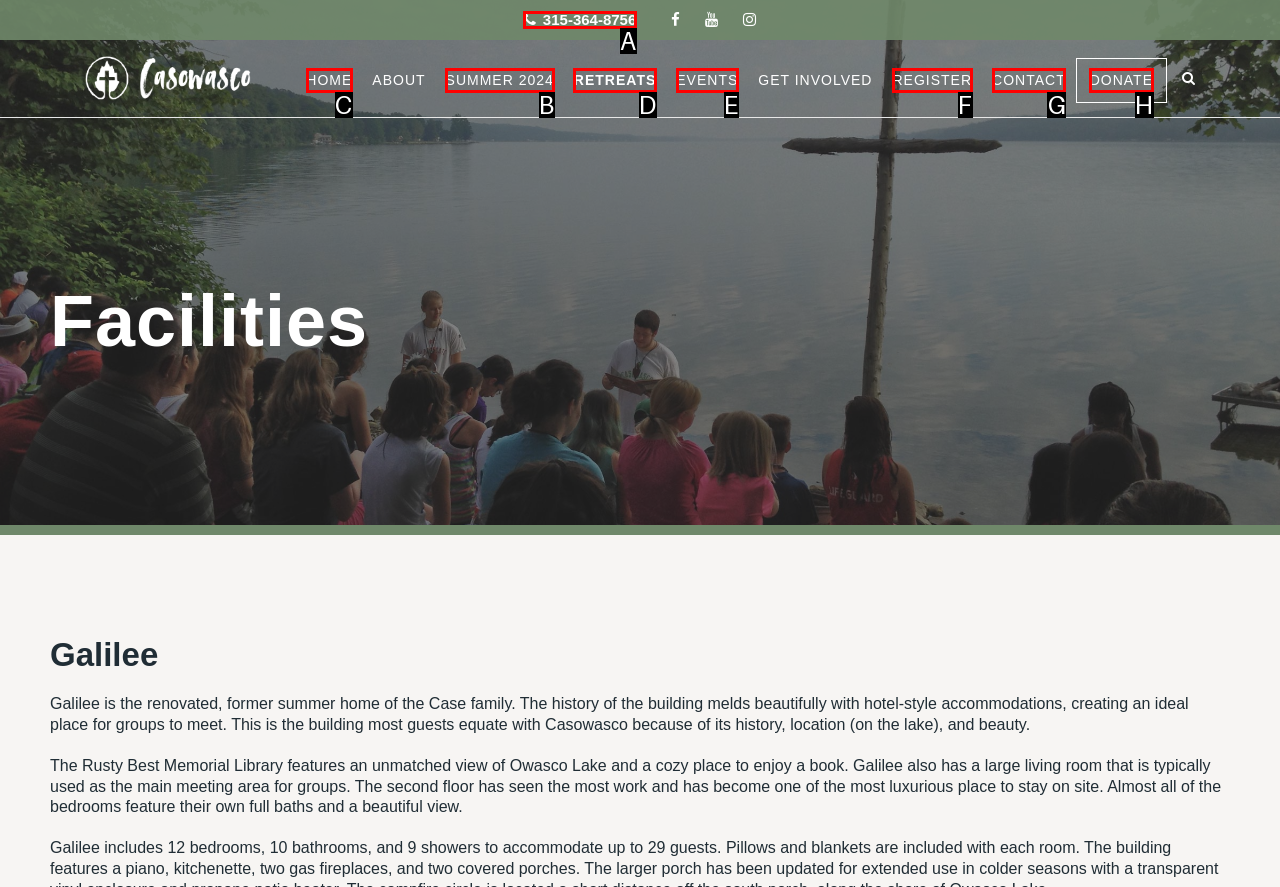Choose the HTML element that needs to be clicked for the given task: View summer 2024 information Respond by giving the letter of the chosen option.

B